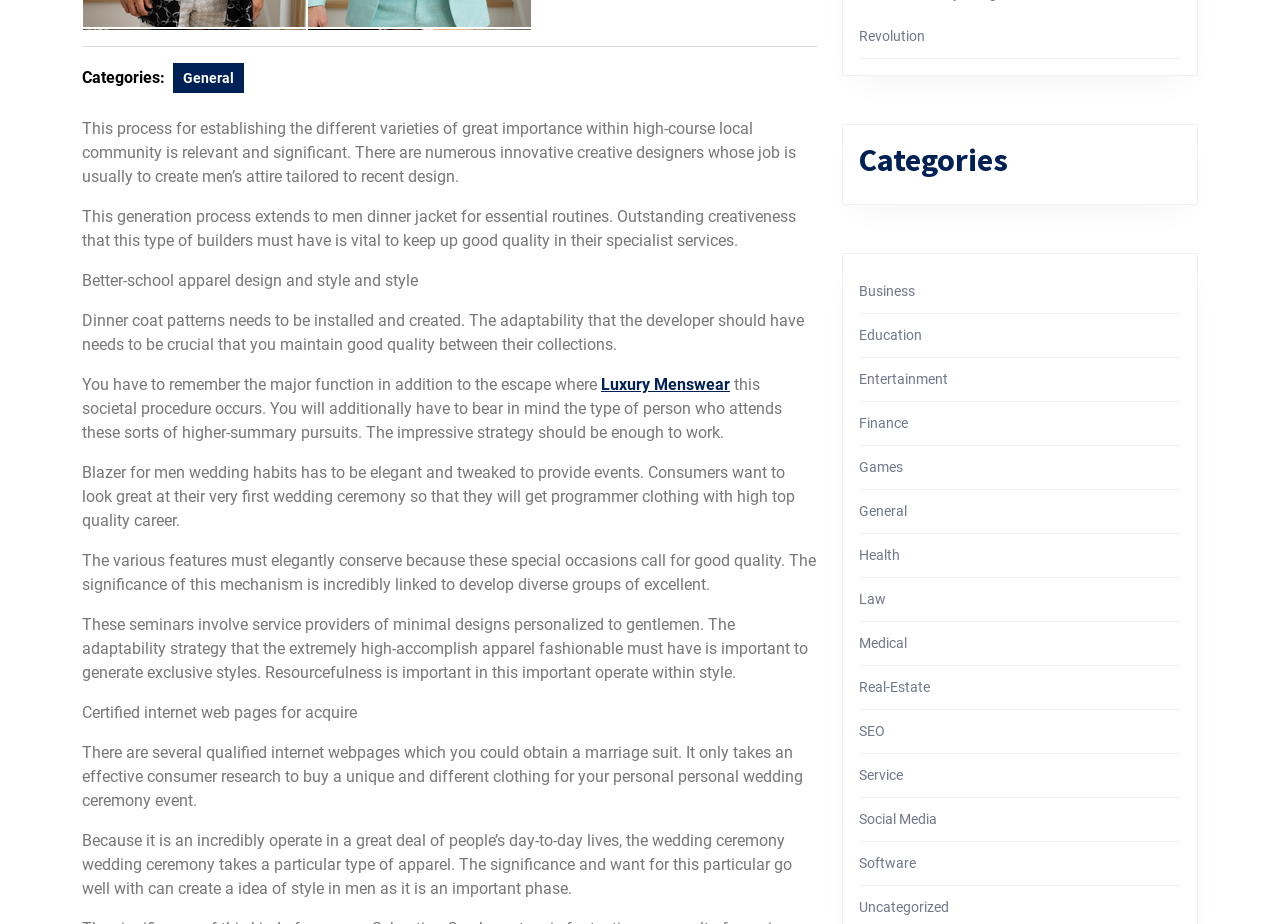Determine the bounding box coordinates for the UI element matching this description: "Luxury Menswear".

[0.47, 0.406, 0.57, 0.426]